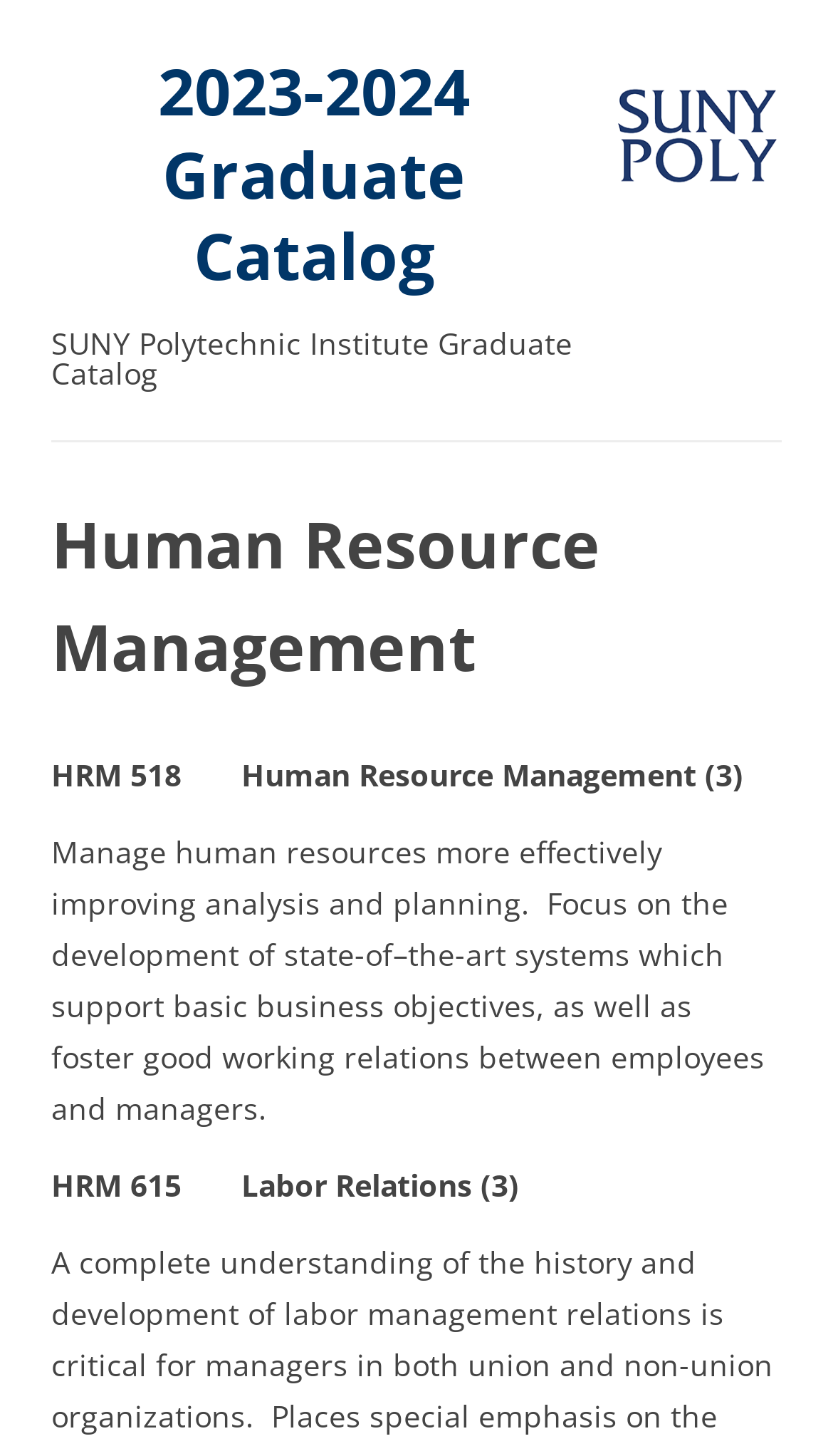Give a comprehensive overview of the webpage, including key elements.

The webpage is about the Human Resource Management program in the 2023-2024 Graduate Catalog of SUNY Polytechnic Institute. At the top, there is a heading that displays the catalog title, "2023-2024 Graduate Catalog", which is also a clickable link. Below this heading, there is a static text that reads "SUNY Polytechnic Institute Graduate Catalog". 

On the top right corner, there is an image of the SUNY Poly Logo, which is also a clickable link. 

Below the logo, there is a header section that spans the entire width of the page. Within this section, there is a heading that reads "Human Resource Management". 

Under the header section, there are three sections of text. The first section describes a course, "HRM 518 Human Resource Management", which is a 3-credit course. The second section provides a detailed description of the course, explaining that it focuses on developing systems to support business objectives and foster good working relations between employees and managers. 

The third section describes another course, "HRM 615 Labor Relations", which is also a 3-credit course.